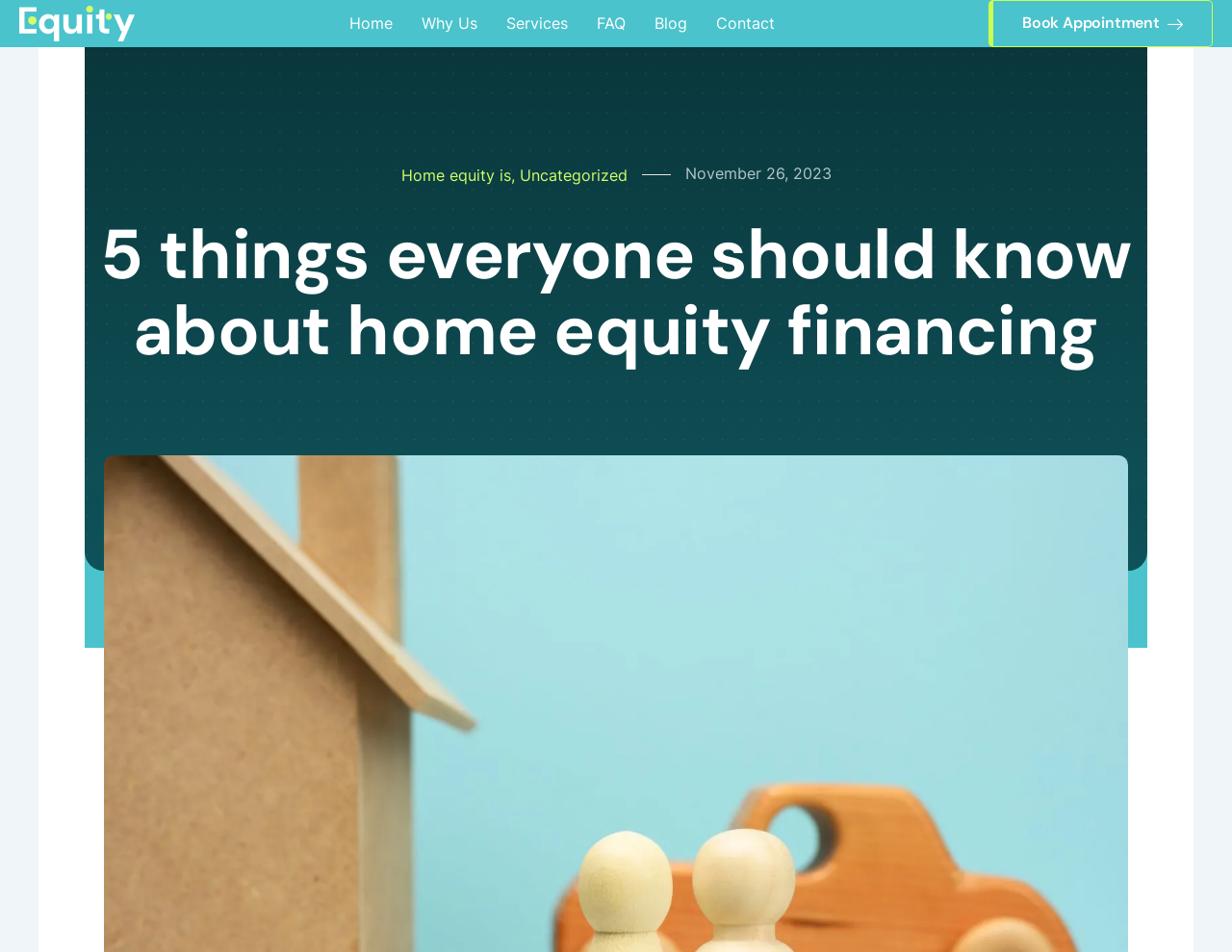Please locate the bounding box coordinates of the region I need to click to follow this instruction: "Read the article '5 things everyone should know about home equity financing'".

[0.077, 0.228, 0.923, 0.388]